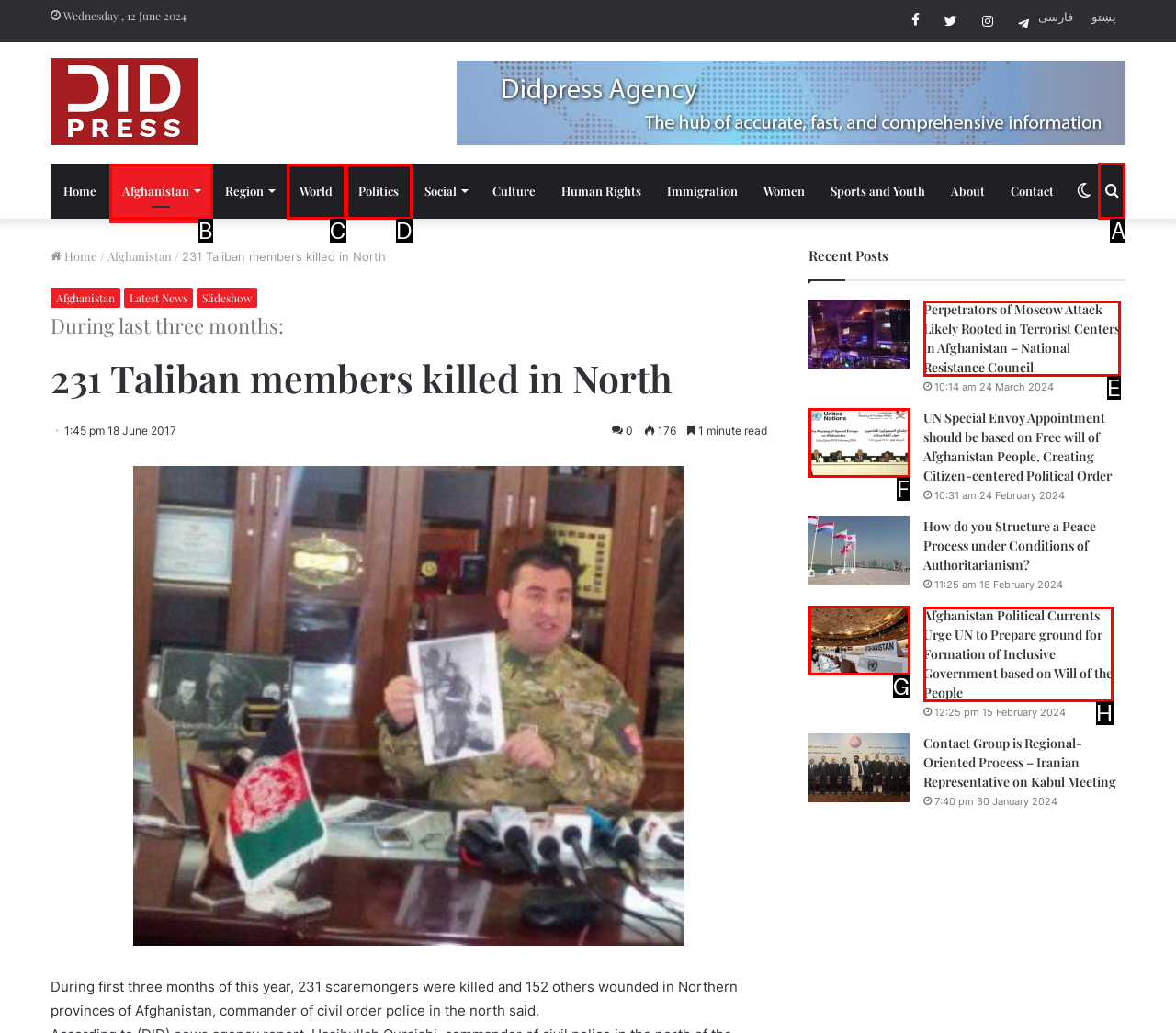Point out the HTML element I should click to achieve the following: Search for something Reply with the letter of the selected element.

A